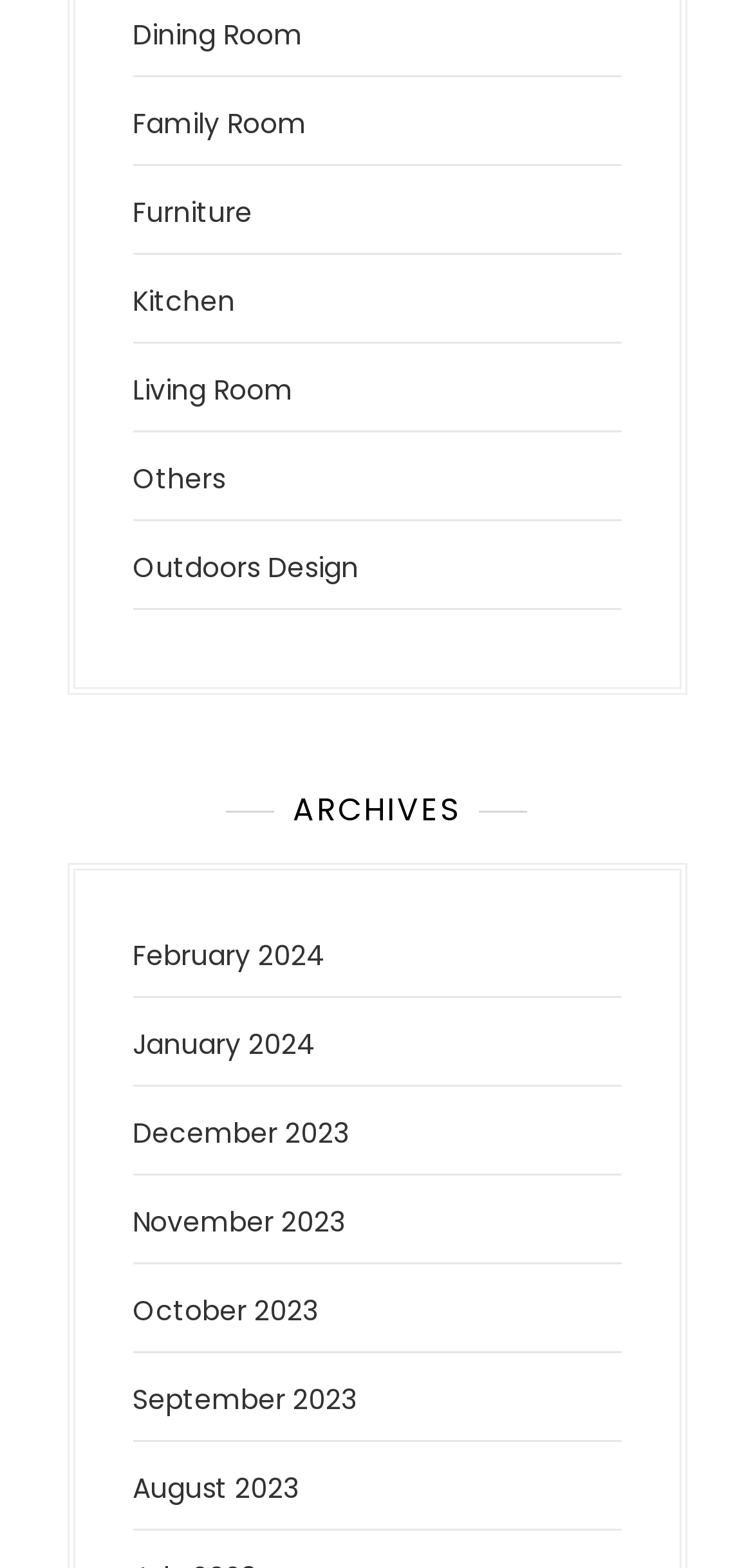Determine the coordinates of the bounding box that should be clicked to complete the instruction: "Browse archives". The coordinates should be represented by four float numbers between 0 and 1: [left, top, right, bottom].

[0.299, 0.505, 0.701, 0.53]